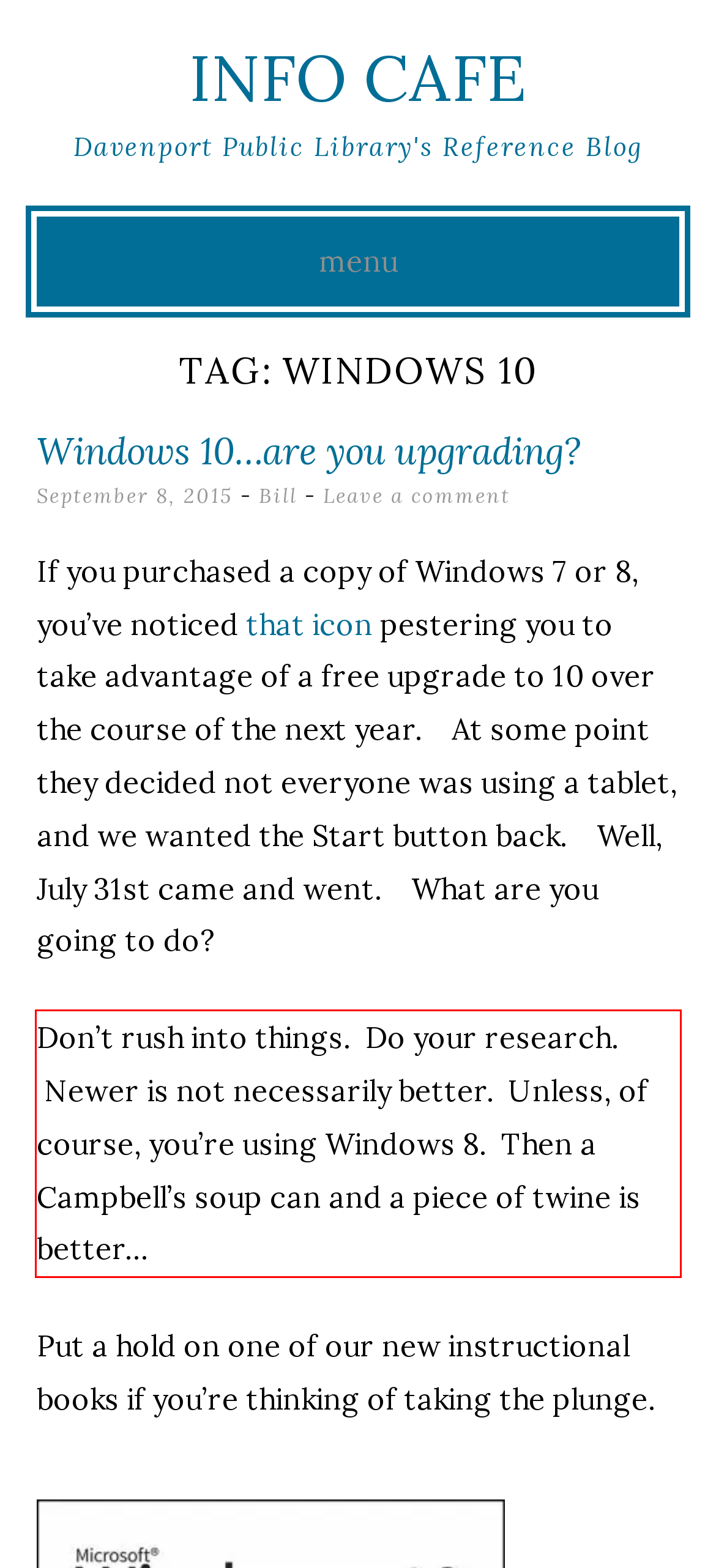Within the provided webpage screenshot, find the red rectangle bounding box and perform OCR to obtain the text content.

Don’t rush into things. Do your research. Newer is not necessarily better. Unless, of course, you’re using Windows 8. Then a Campbell’s soup can and a piece of twine is better…